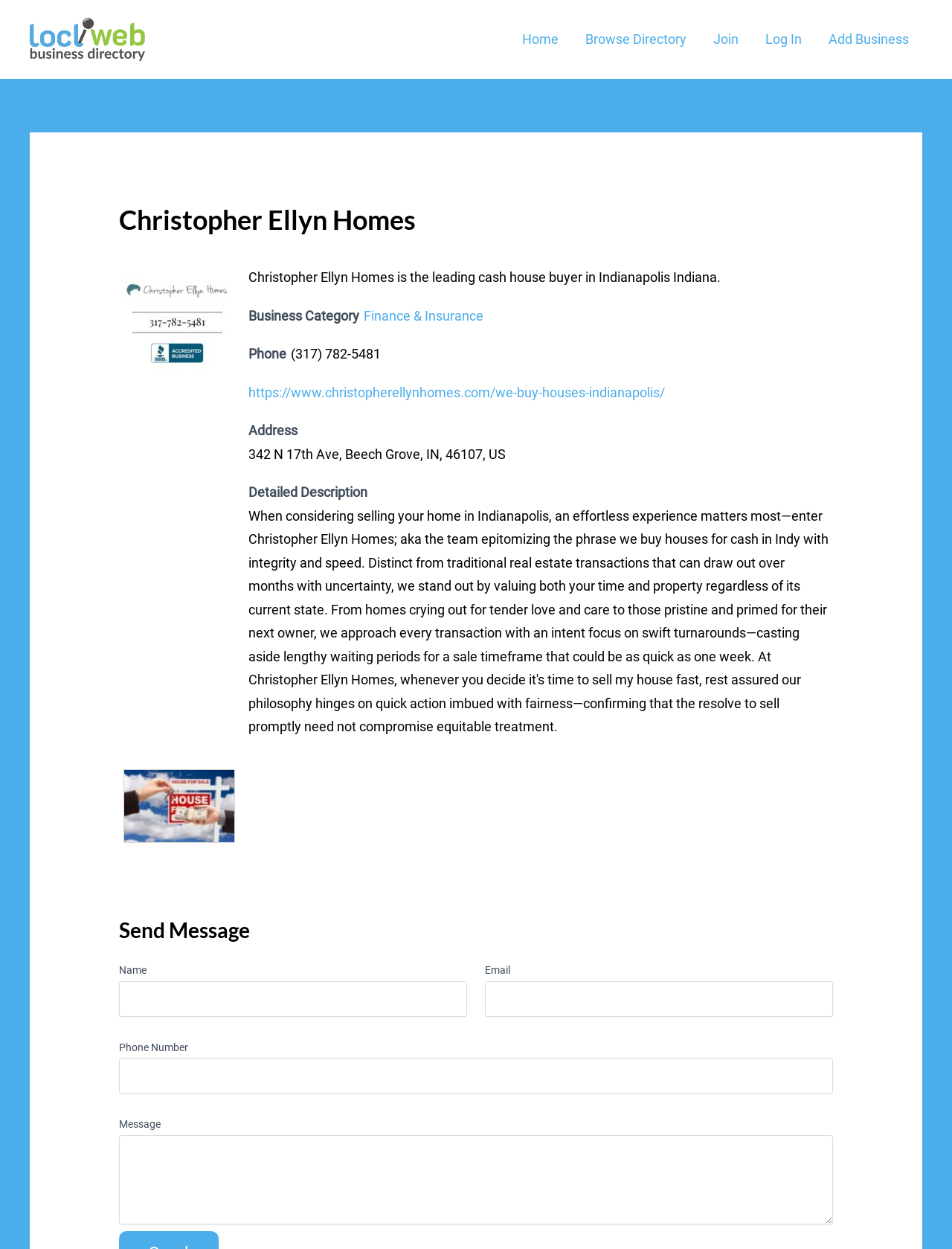Identify the bounding box of the UI element that matches this description: "Browse Directory".

[0.601, 0.011, 0.735, 0.052]